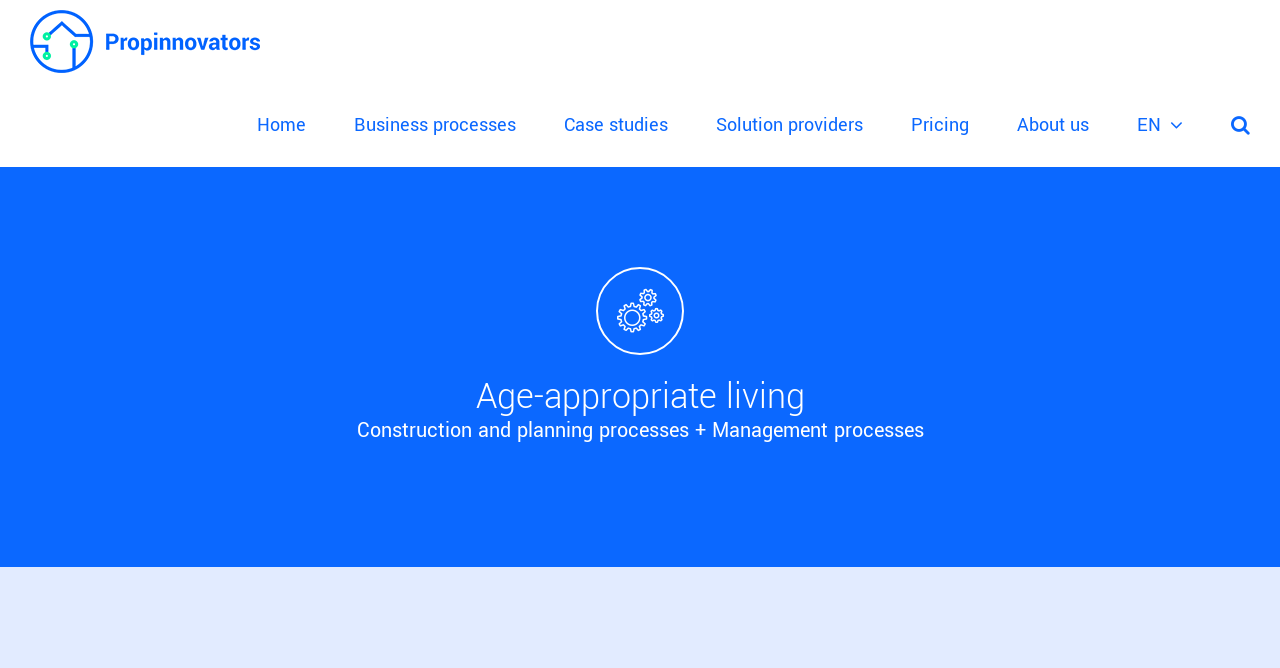Using the given description, provide the bounding box coordinates formatted as (top-left x, top-left y, bottom-right x, bottom-right y), with all values being floating point numbers between 0 and 1. Description: Case studies

[0.441, 0.124, 0.522, 0.25]